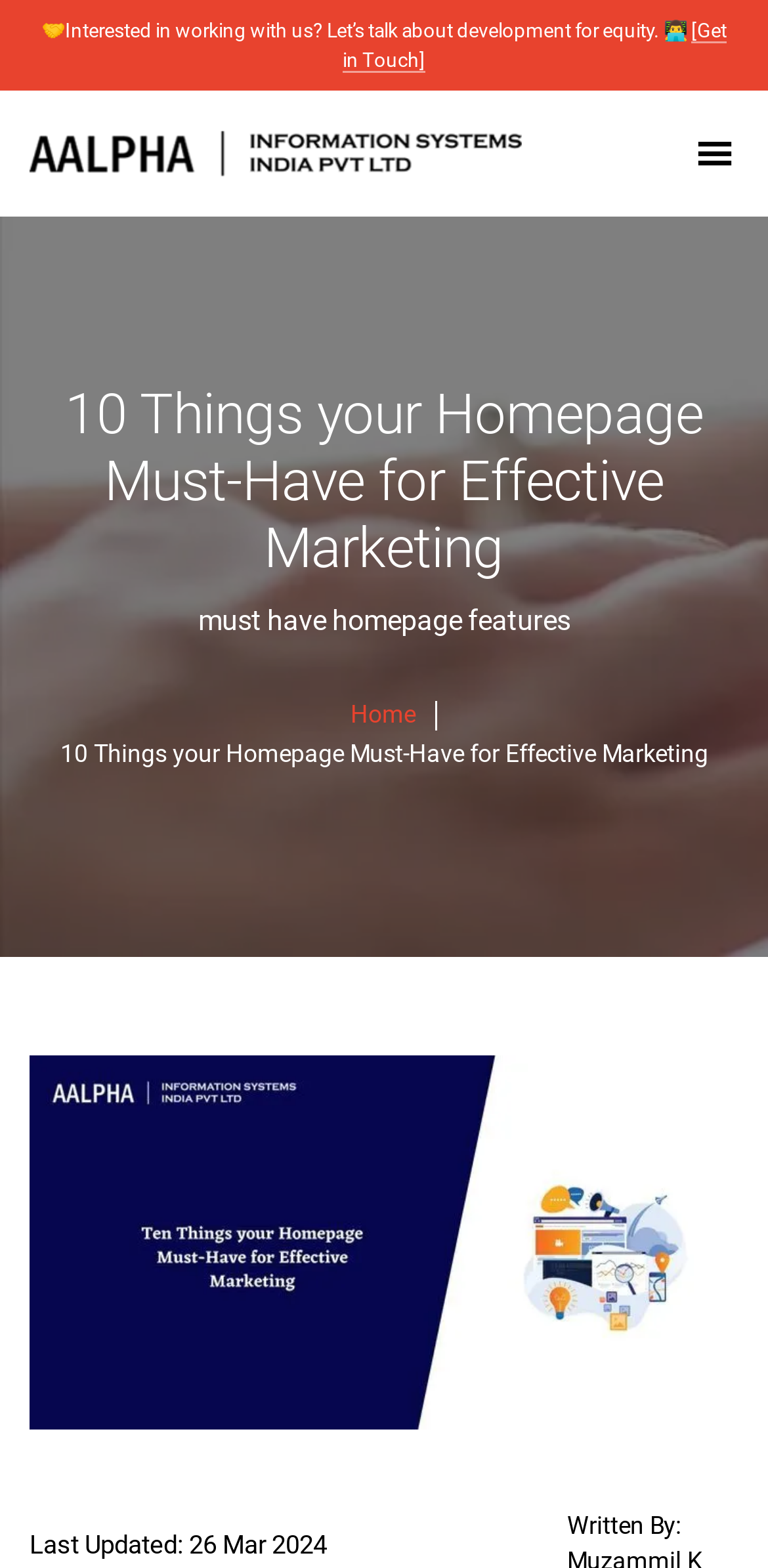Determine the webpage's heading and output its text content.

10 Things your Homepage Must-Have for Effective Marketing